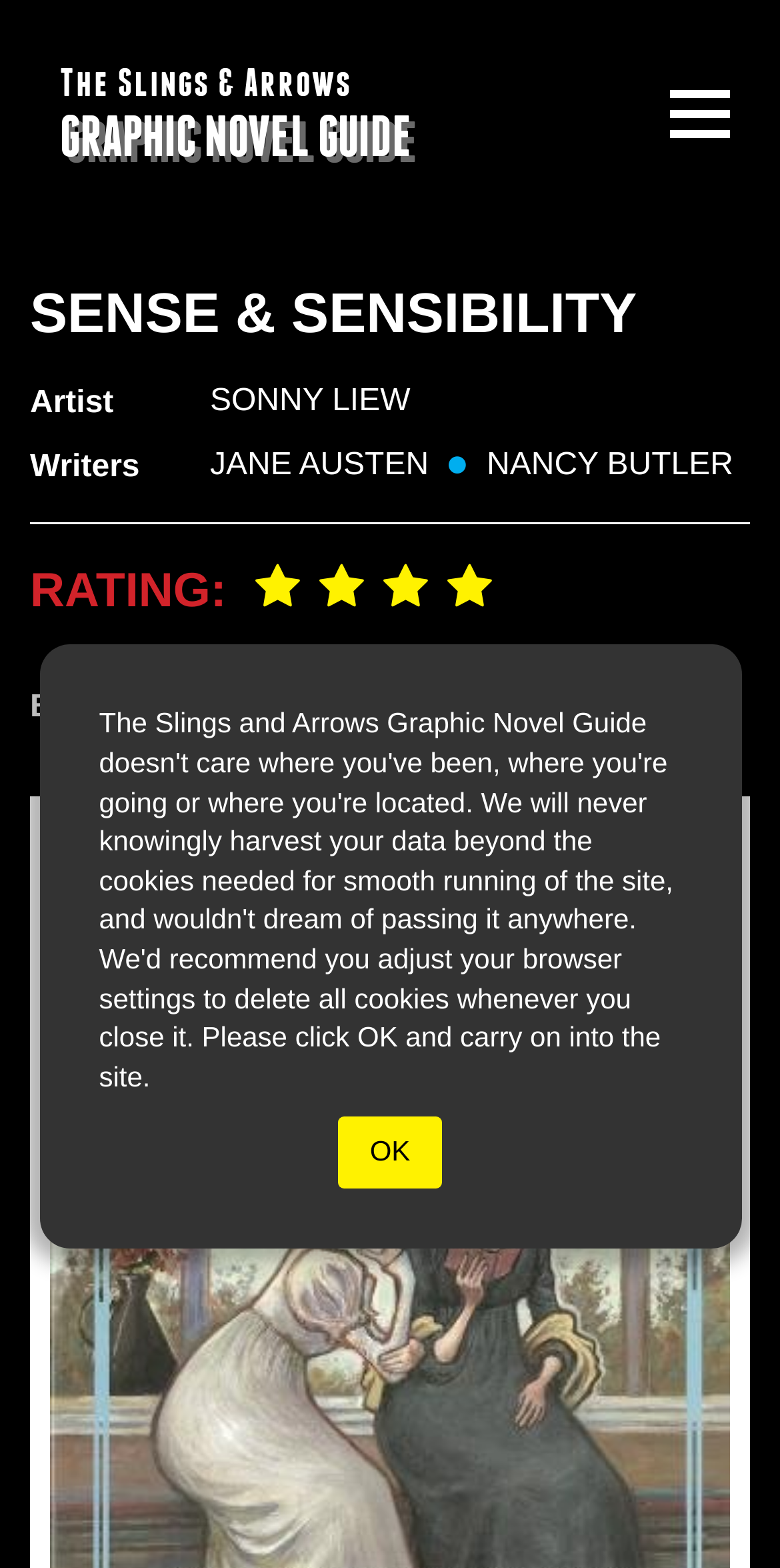Give a concise answer of one word or phrase to the question: 
What is the rating of Sense & Sensibility?

Not specified